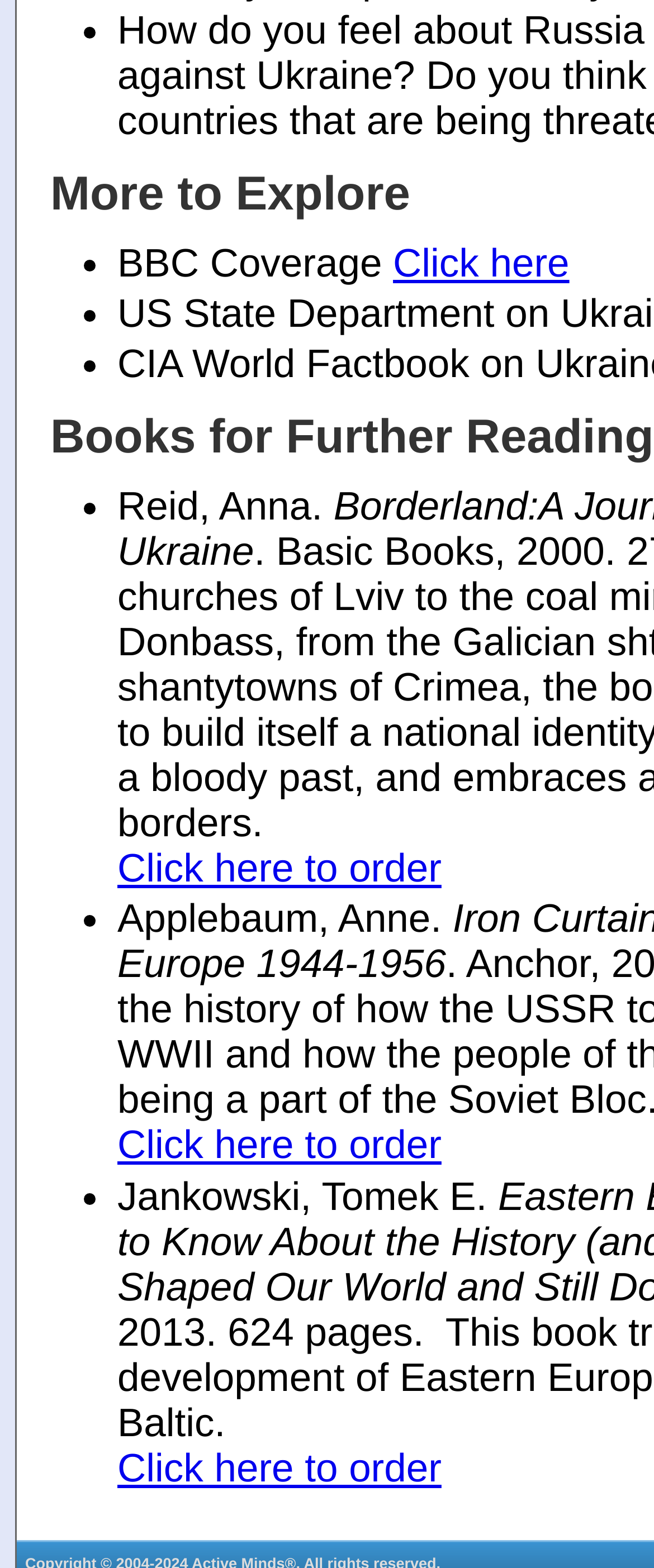Using the information shown in the image, answer the question with as much detail as possible: What is the common theme among the listed authors?

I couldn't determine a common theme among the listed authors based on the provided information. They may be authors of books, researchers, or individuals with some other connection, but the webpage doesn't provide enough context to determine a common theme.